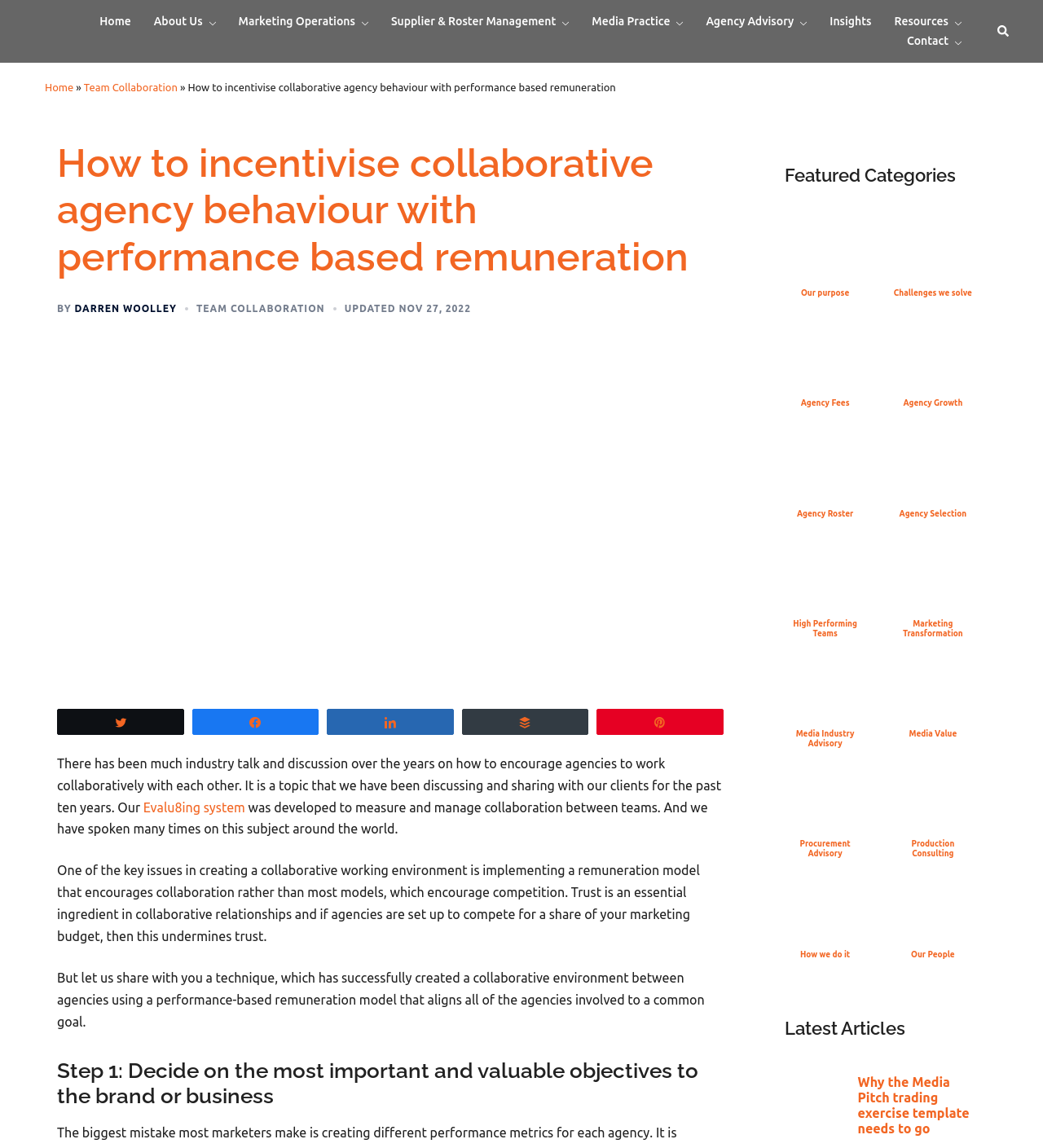Identify the bounding box for the UI element specified in this description: "Agency Roster". The coordinates must be four float numbers between 0 and 1, formatted as [left, top, right, bottom].

[0.764, 0.443, 0.818, 0.451]